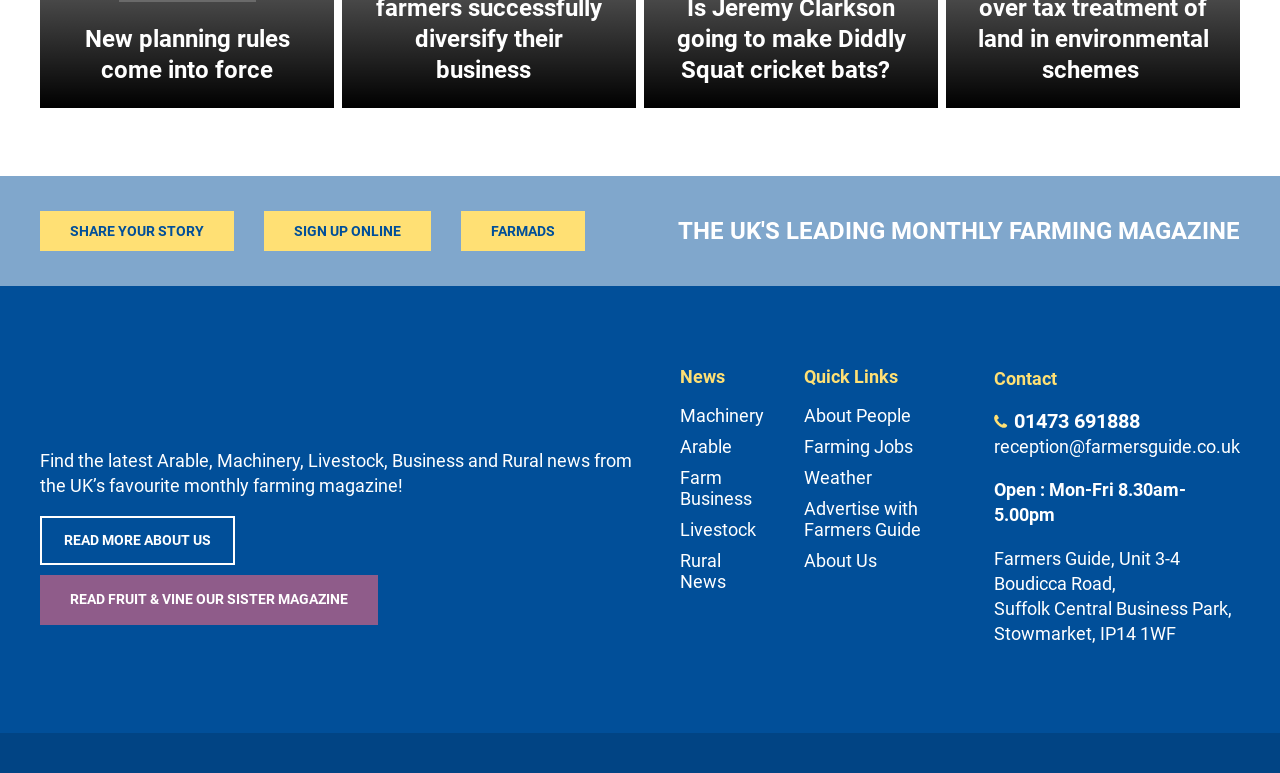Using the given description, provide the bounding box coordinates formatted as (top-left x, top-left y, bottom-right x, bottom-right y), with all values being floating point numbers between 0 and 1. Description: About Us

[0.628, 0.711, 0.745, 0.738]